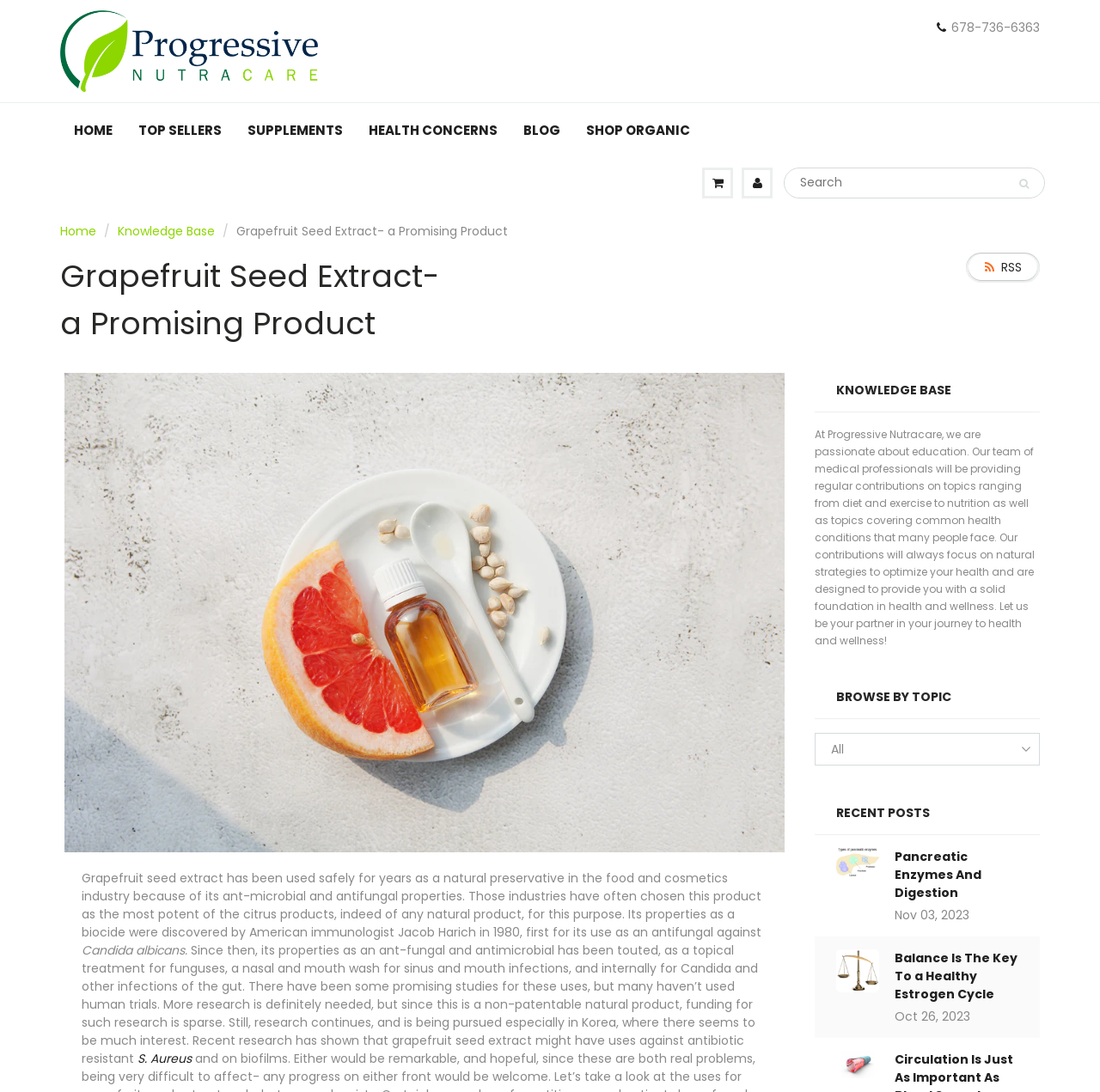Please identify the bounding box coordinates of the element on the webpage that should be clicked to follow this instruction: "Read the recent post 'Pancreatic Enzymes And Digestion'". The bounding box coordinates should be given as four float numbers between 0 and 1, formatted as [left, top, right, bottom].

[0.76, 0.776, 0.799, 0.803]